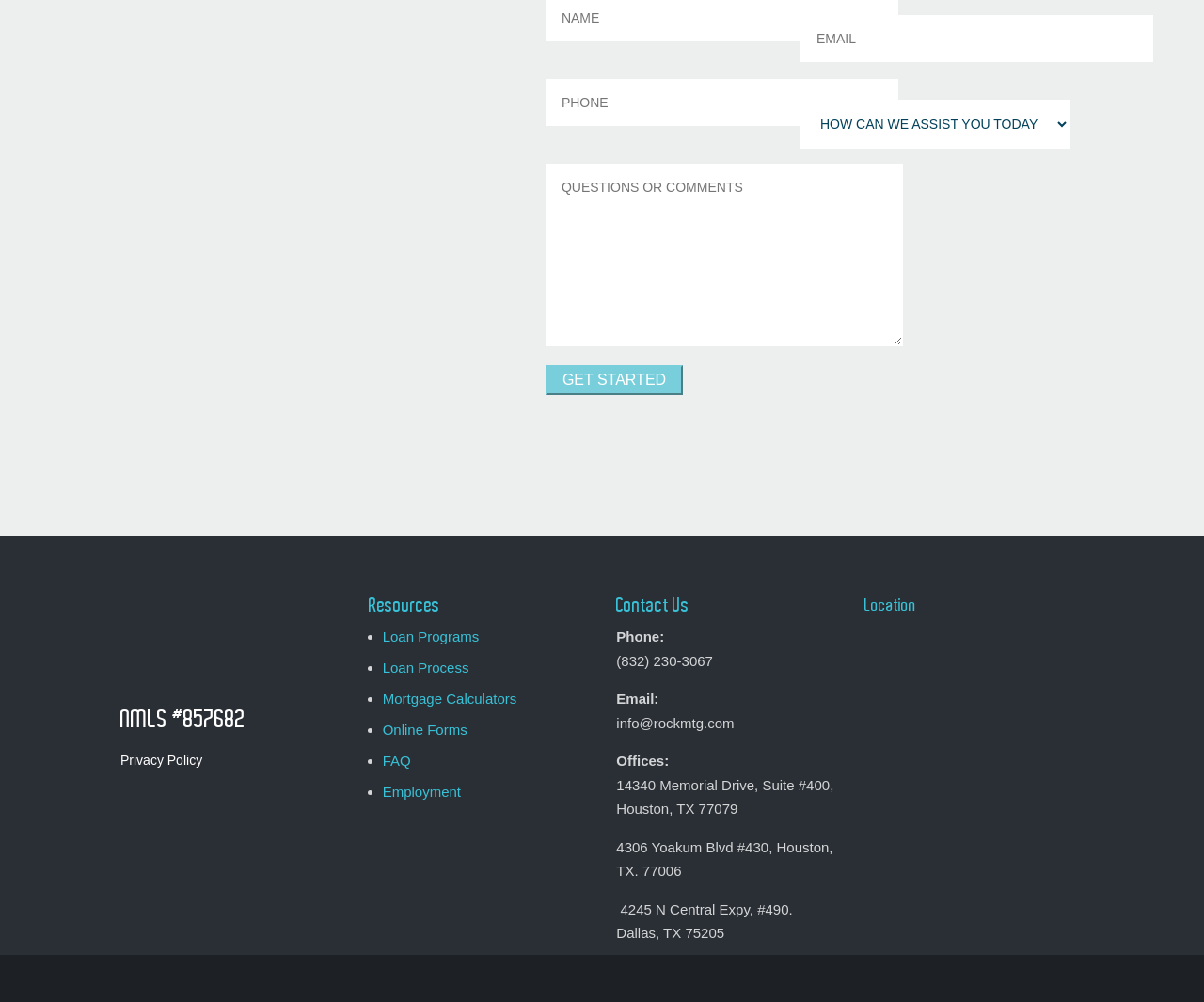Pinpoint the bounding box coordinates of the clickable element needed to complete the instruction: "Select an option from the combobox". The coordinates should be provided as four float numbers between 0 and 1: [left, top, right, bottom].

[0.665, 0.1, 0.889, 0.148]